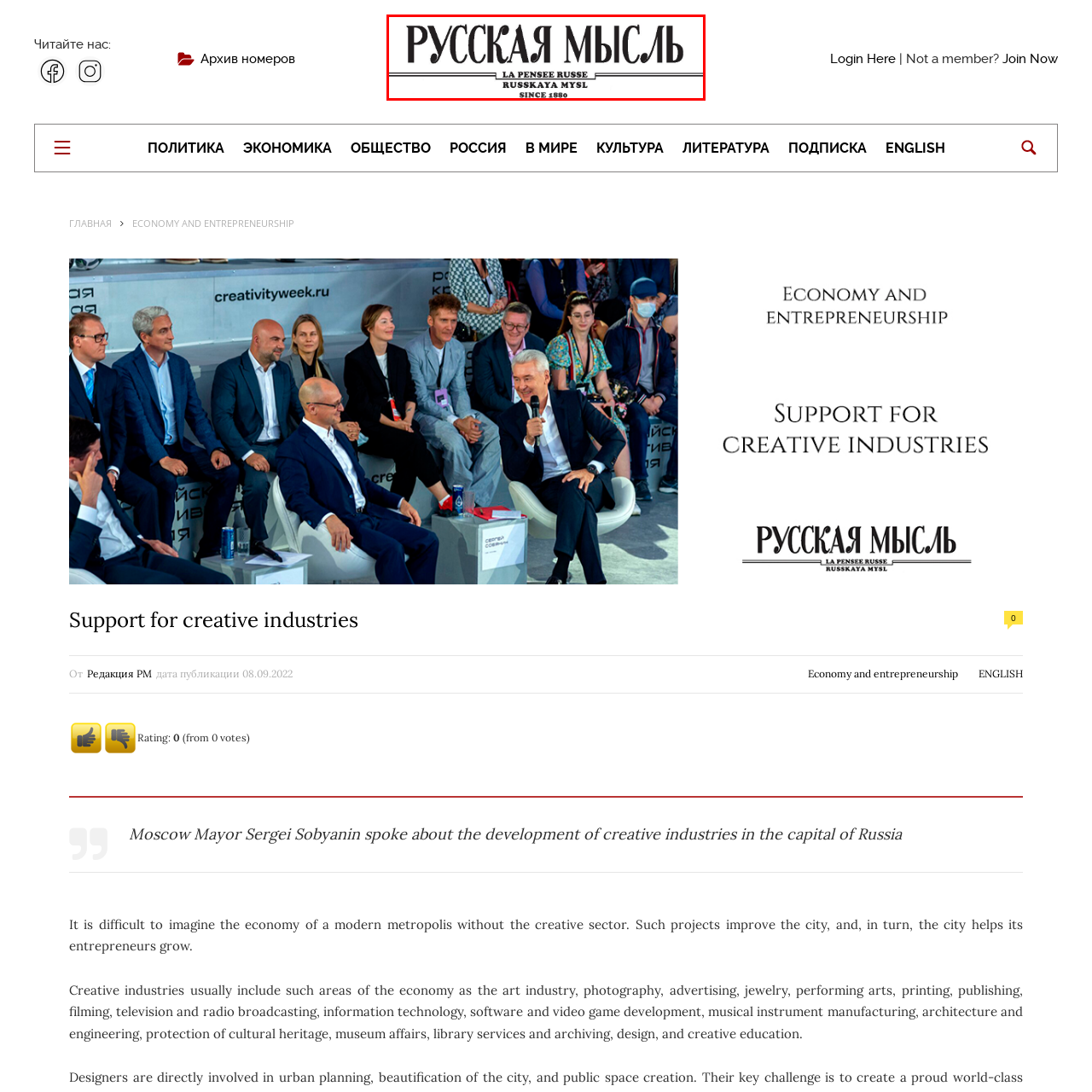Describe the scene captured within the highlighted red boundary in great detail.

The image features the title "РУССКАЯ МЫСЛЬ," which translates to "Russian Thought." Below the title, the phrase "LA PENSEE RUSSE" (French for "The Russian Thought") is included, followed by the name "RUSSKAYA MYSL" and the establishment year "SINCE 1880." This logo symbolizes a rich legacy in publishing and intellectual discourse, highlighting the historical significance of the publication that has been a central voice in Russian cultural and political thought for over a century. The elegant design of the typography conveys a sense of tradition and scholarly depth, aligning with its focus on creative and philosophical themes in its content.